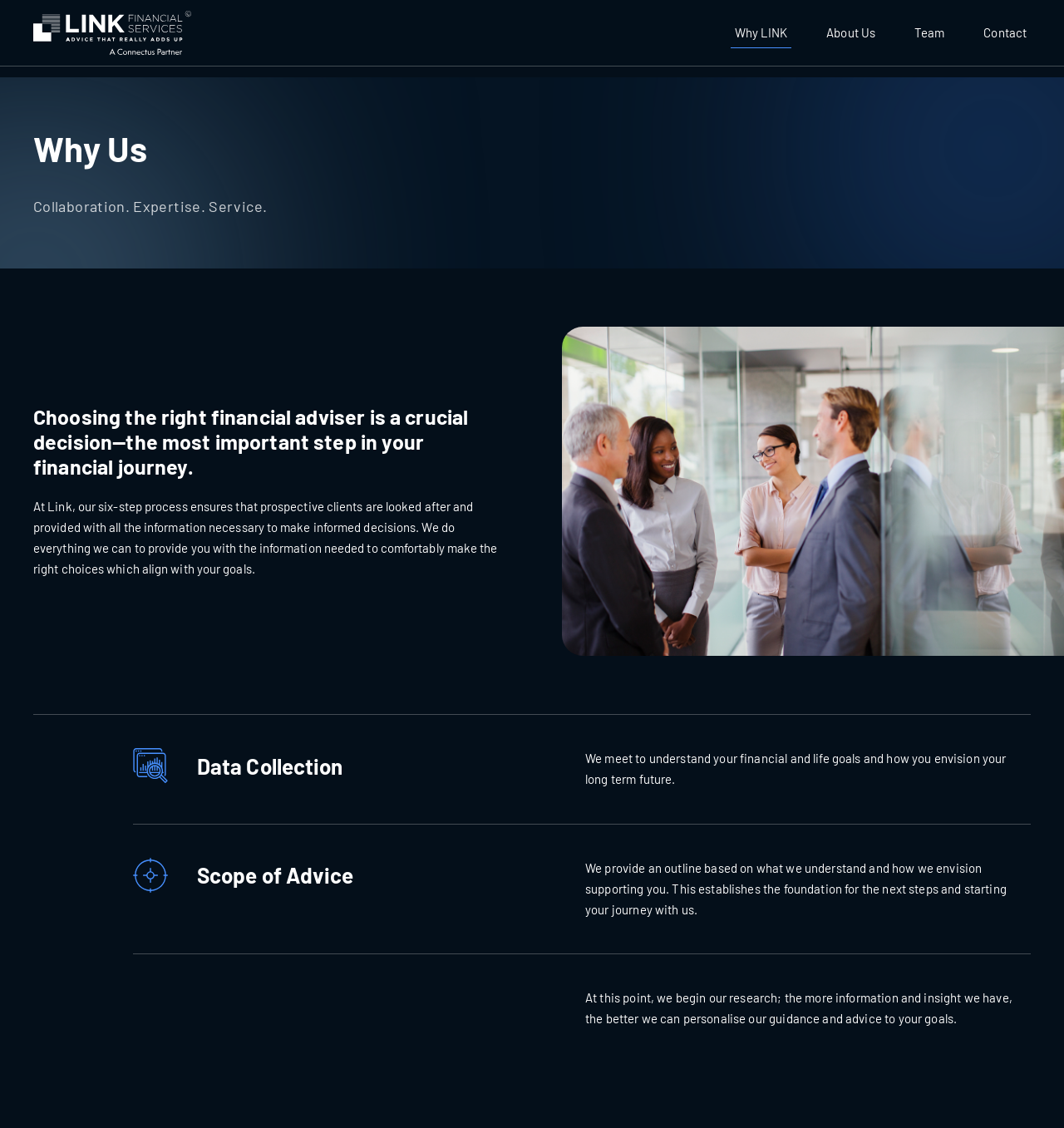Describe all visible elements and their arrangement on the webpage.

The webpage is about Link Financial Services, specifically the "Why Us" section. At the top left, there is a logo image with a link. Below the logo, there is a heading "Why Us" followed by a tagline "Collaboration. Expertise. Service." 

To the right of the logo, there are four links: "Why LINK", "About Us", "Team", and "Contact", arranged horizontally. 

Below the tagline, there is a large figure that spans across the page, taking up most of the width. 

Further down, there is a heading that explains the importance of choosing the right financial adviser. Below this heading, there is a paragraph of text that describes Link's six-step process for providing information to prospective clients.

The page then divides into three sections, each with a heading: "Data Collection", "Scope of Advice", and "Investigation". Each section has a brief description of the step, with the text aligned to the right side of the page.